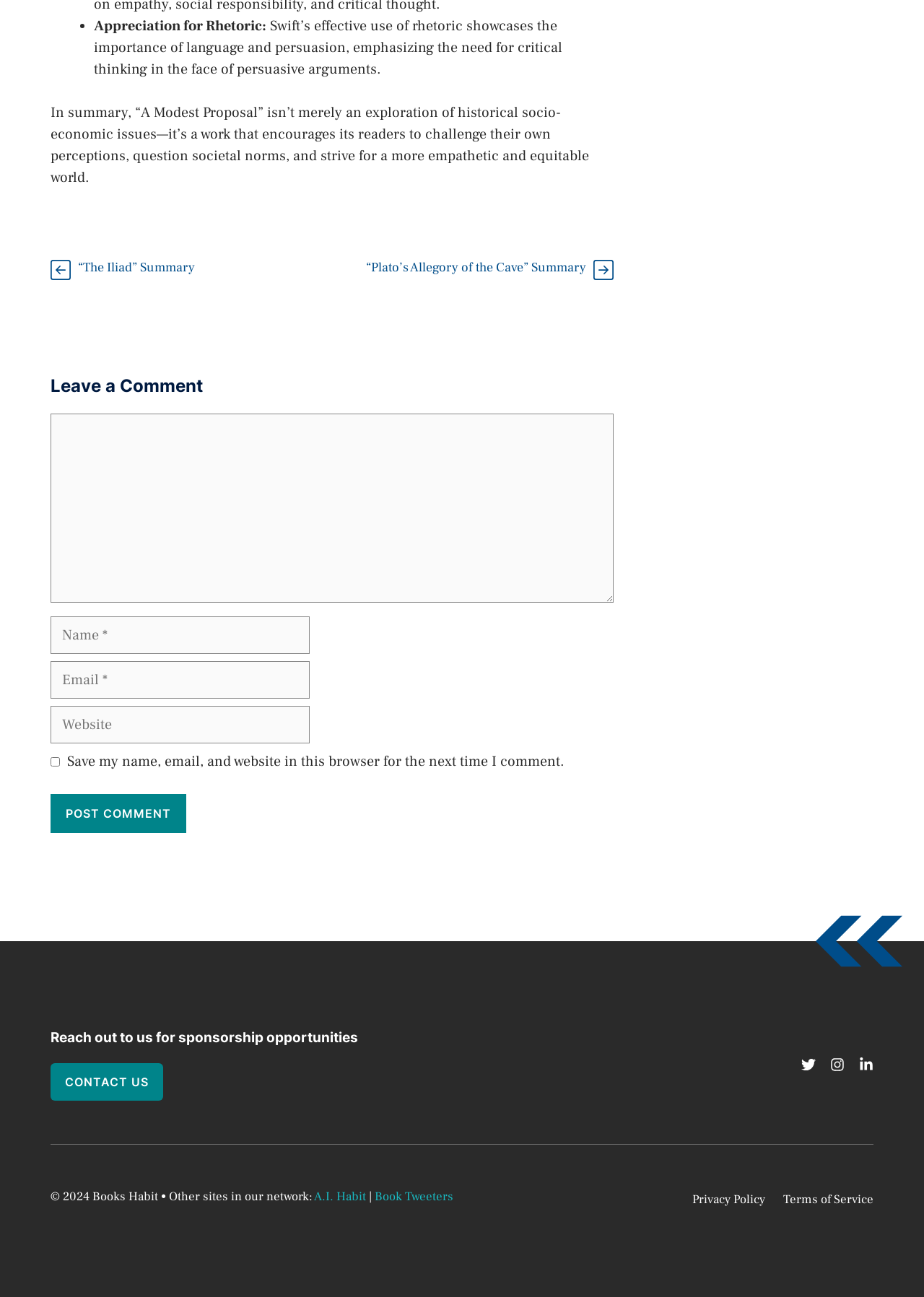Kindly determine the bounding box coordinates of the area that needs to be clicked to fulfill this instruction: "Enter your name".

[0.055, 0.475, 0.335, 0.504]